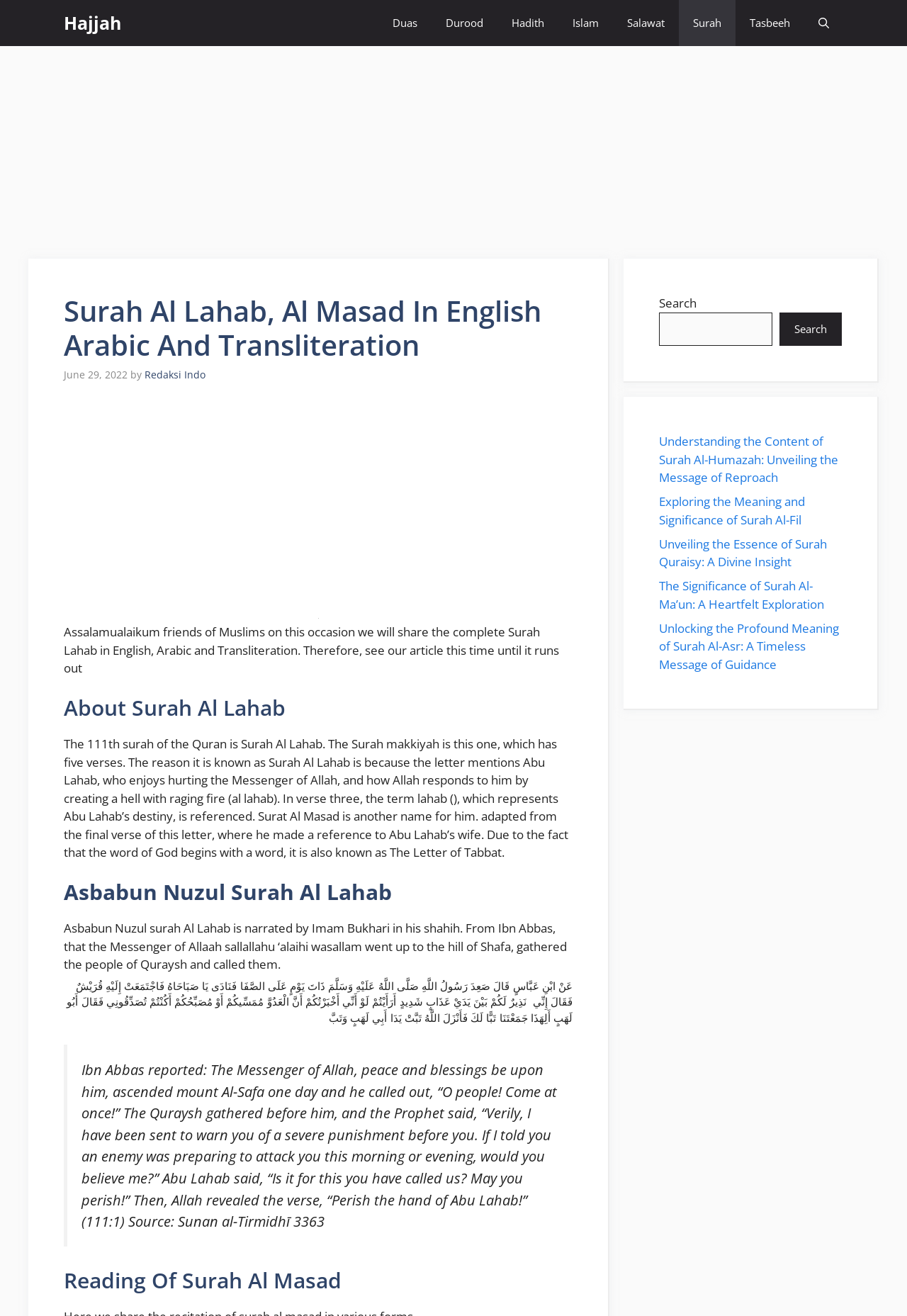How many verses does Surah Al Lahab have?
Please use the image to deliver a detailed and complete answer.

The webpage states that Surah Al Lahab has five verses, which is mentioned in the text 'The Surah makkiyah is this one, which has five verses.'